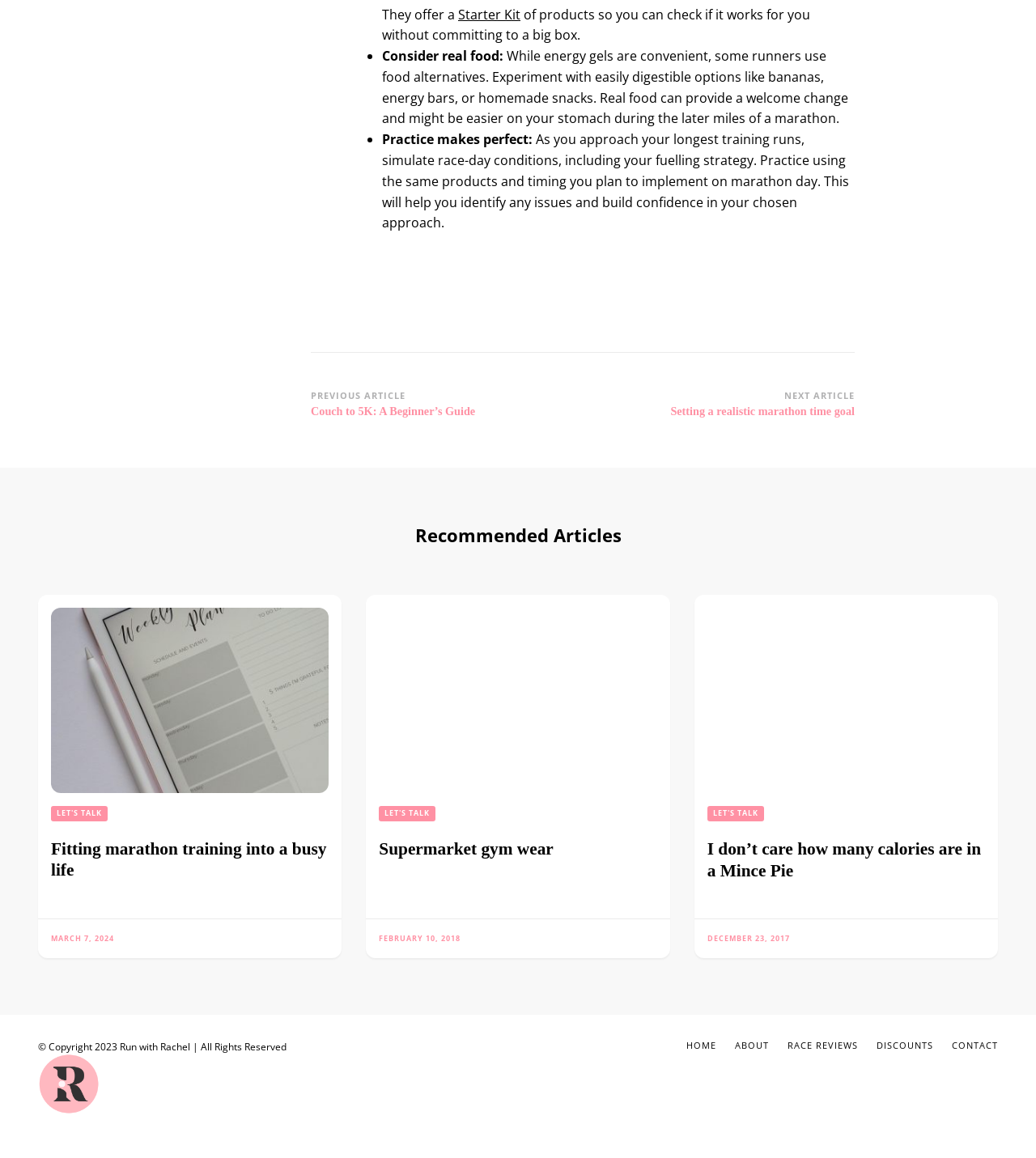Respond with a single word or phrase for the following question: 
What is the purpose of the 'Practice makes perfect' section?

To simulate race-day conditions